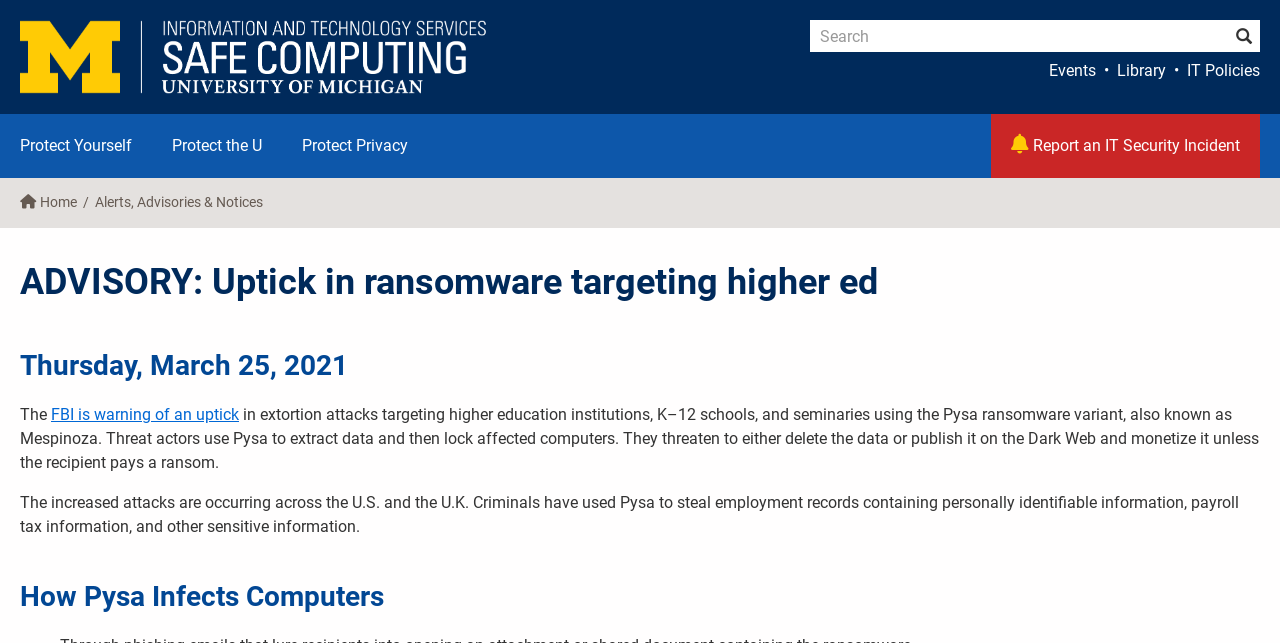What is the name of the ransomware variant mentioned on the webpage?
Could you answer the question with a detailed and thorough explanation?

The webpage mentions that the FBI is warning of an uptick in extortion attacks targeting higher education institutions, K–12 schools, and seminaries using the Pysa ransomware variant, also known as Mespinoza.